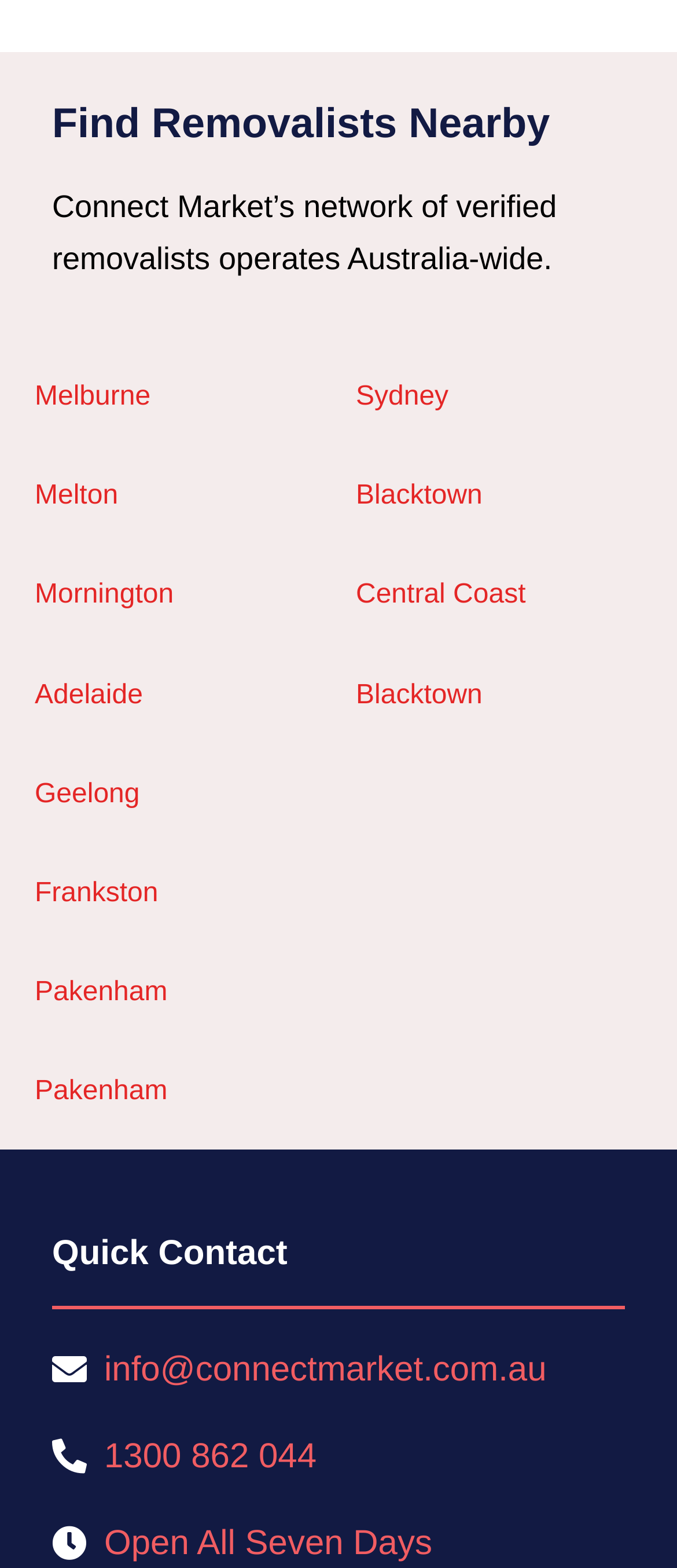How many cities are listed on the webpage?
Identify the answer in the screenshot and reply with a single word or phrase.

10